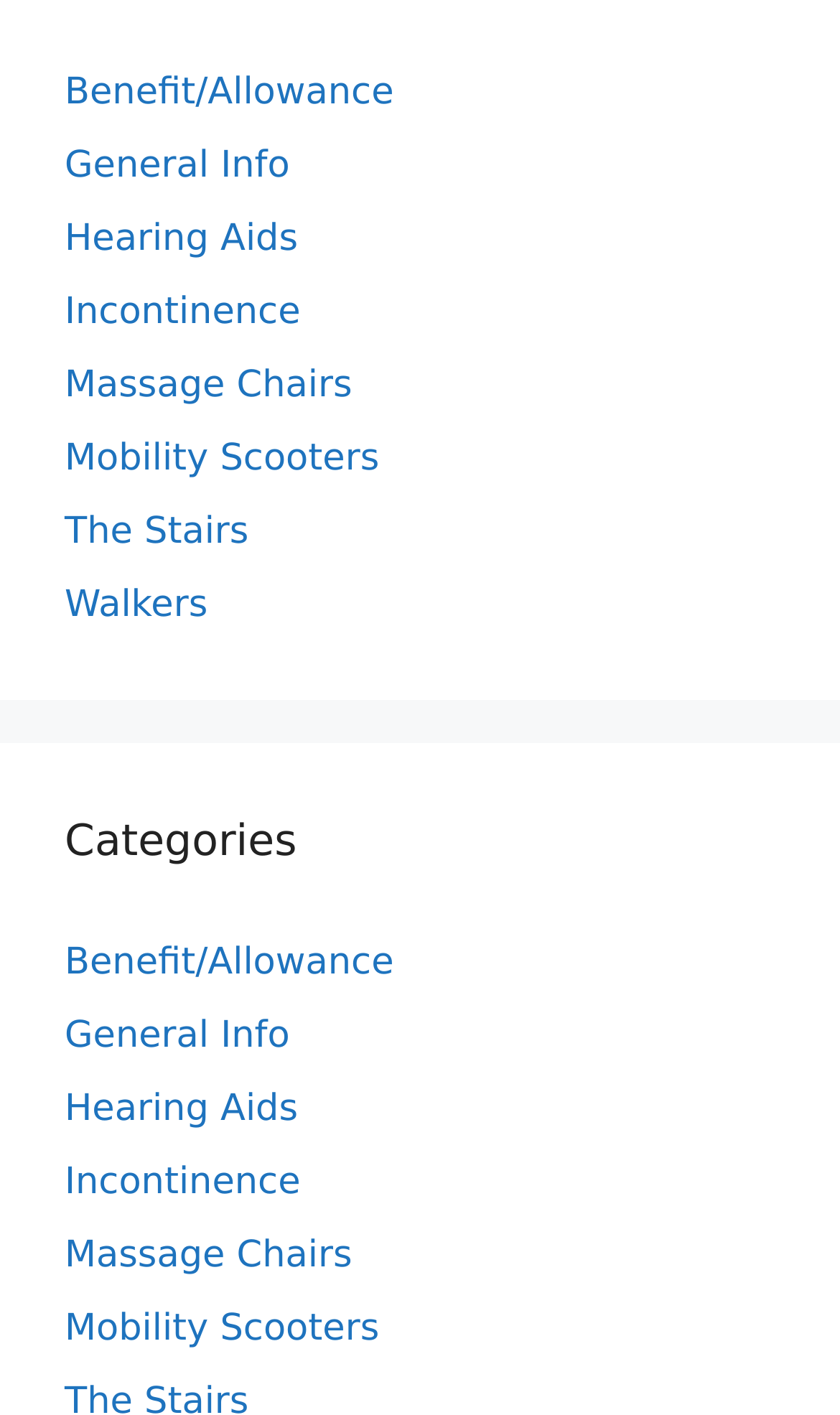Please identify the bounding box coordinates of the element's region that needs to be clicked to fulfill the following instruction: "View article about Optimization of the Aerodynamic Characteristics of H-Darrieus Vertical-axis Wind Turbines". The bounding box coordinates should consist of four float numbers between 0 and 1, i.e., [left, top, right, bottom].

None